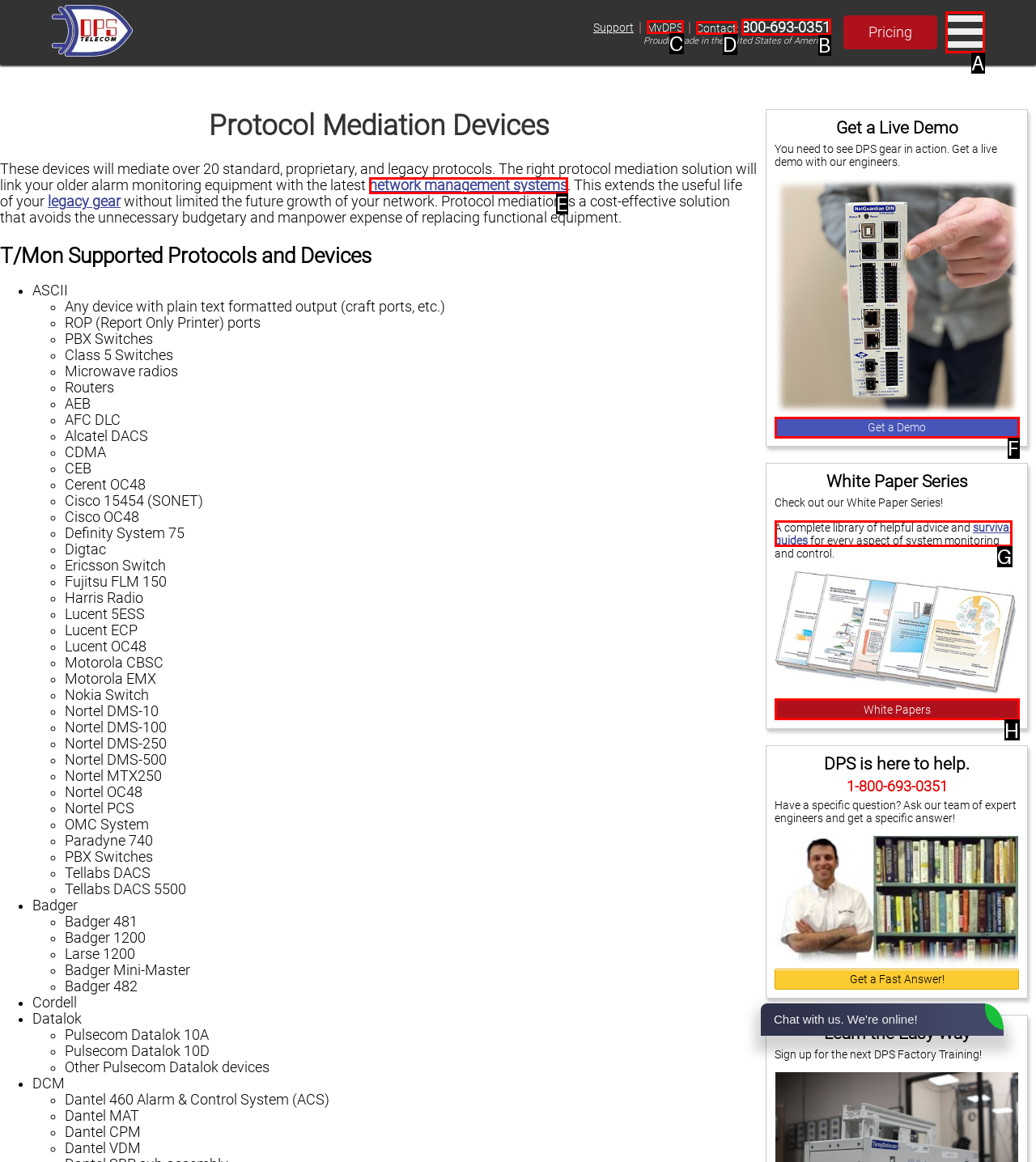Match the description: Get a Demo to one of the options shown. Reply with the letter of the best match.

F